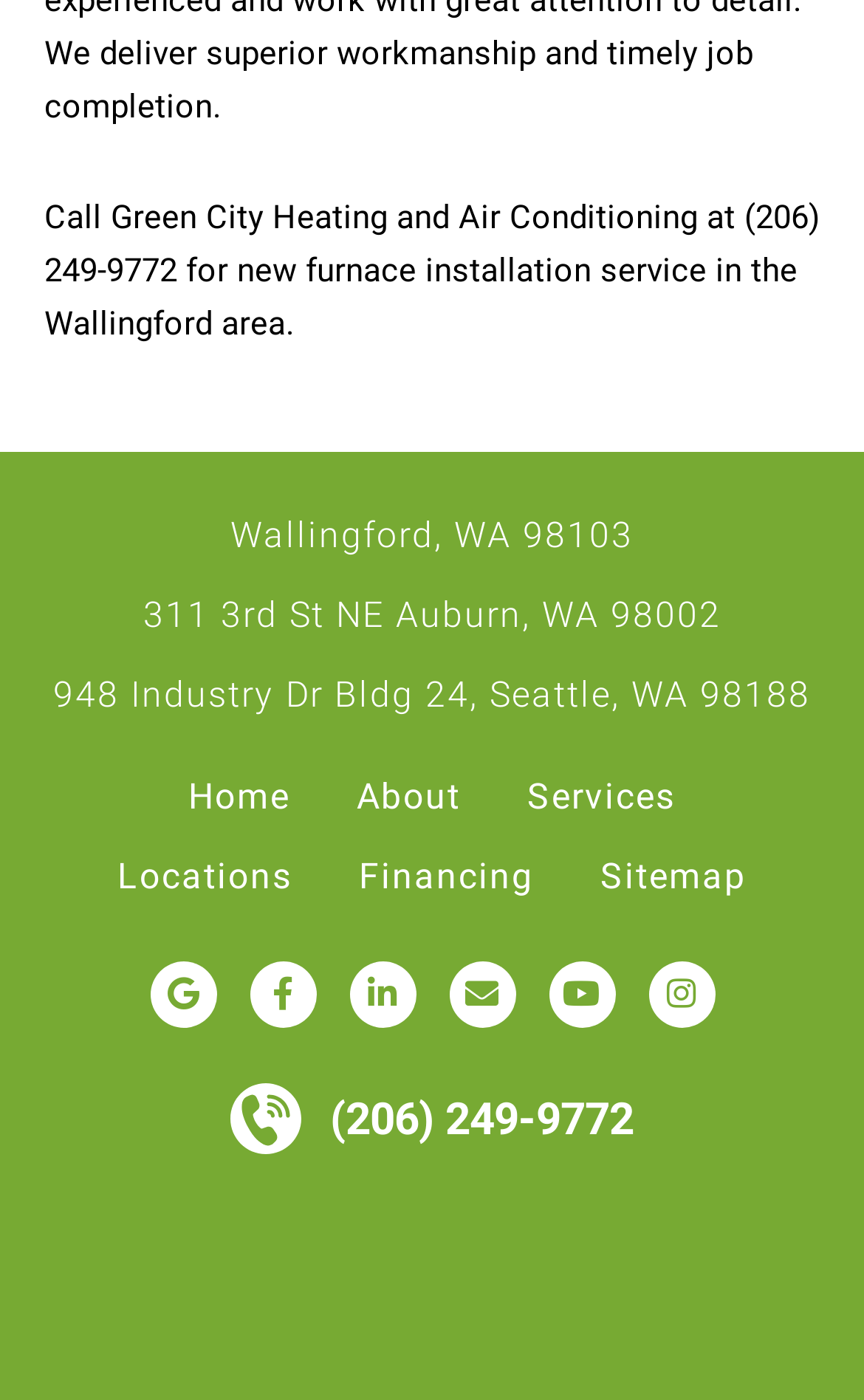Identify the bounding box coordinates for the element that needs to be clicked to fulfill this instruction: "Get directions to Wallingford, WA 98103". Provide the coordinates in the format of four float numbers between 0 and 1: [left, top, right, bottom].

[0.267, 0.367, 0.733, 0.397]